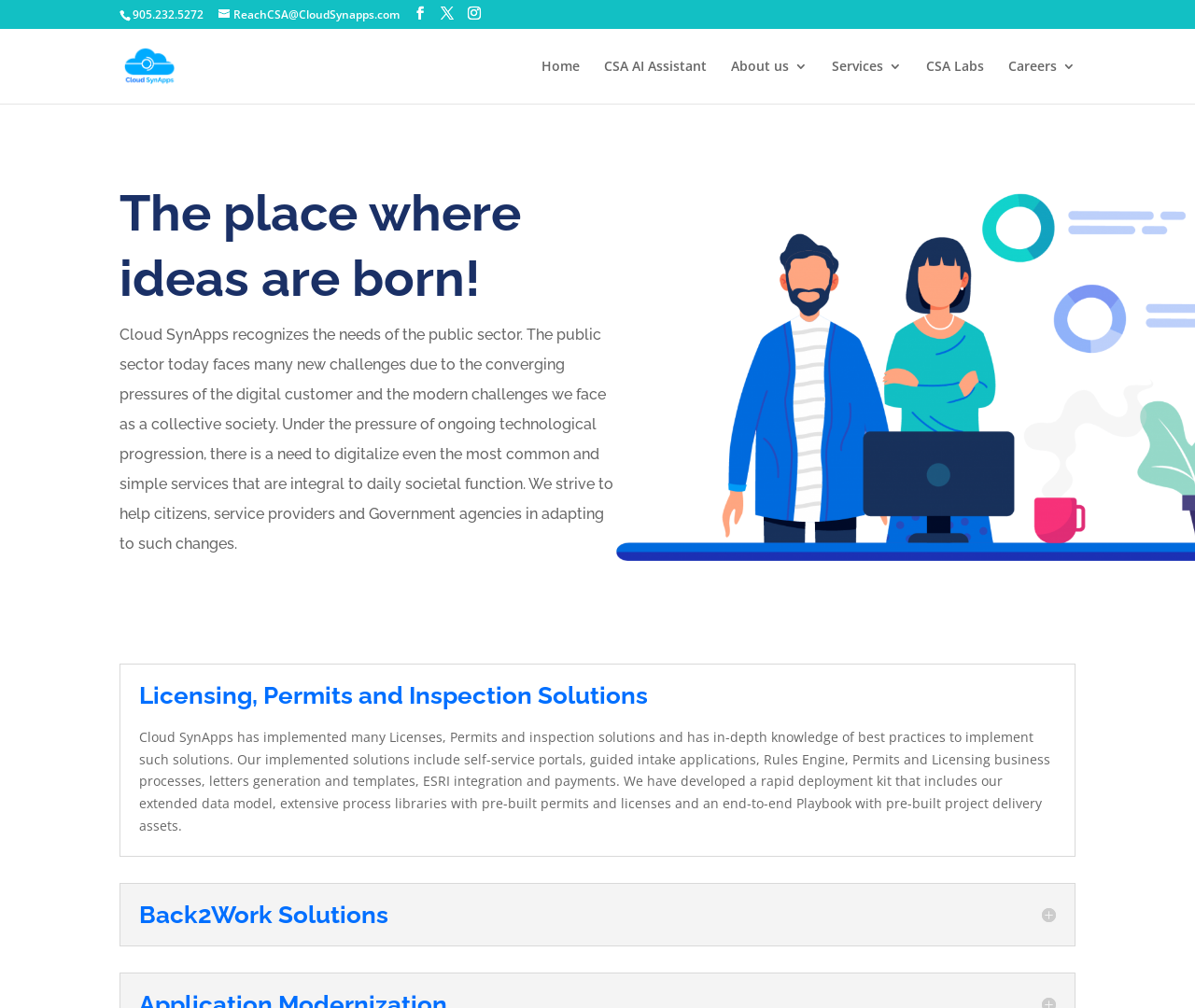What is the purpose of the company?
Refer to the screenshot and answer in one word or phrase.

Help citizens, service providers and Government agencies